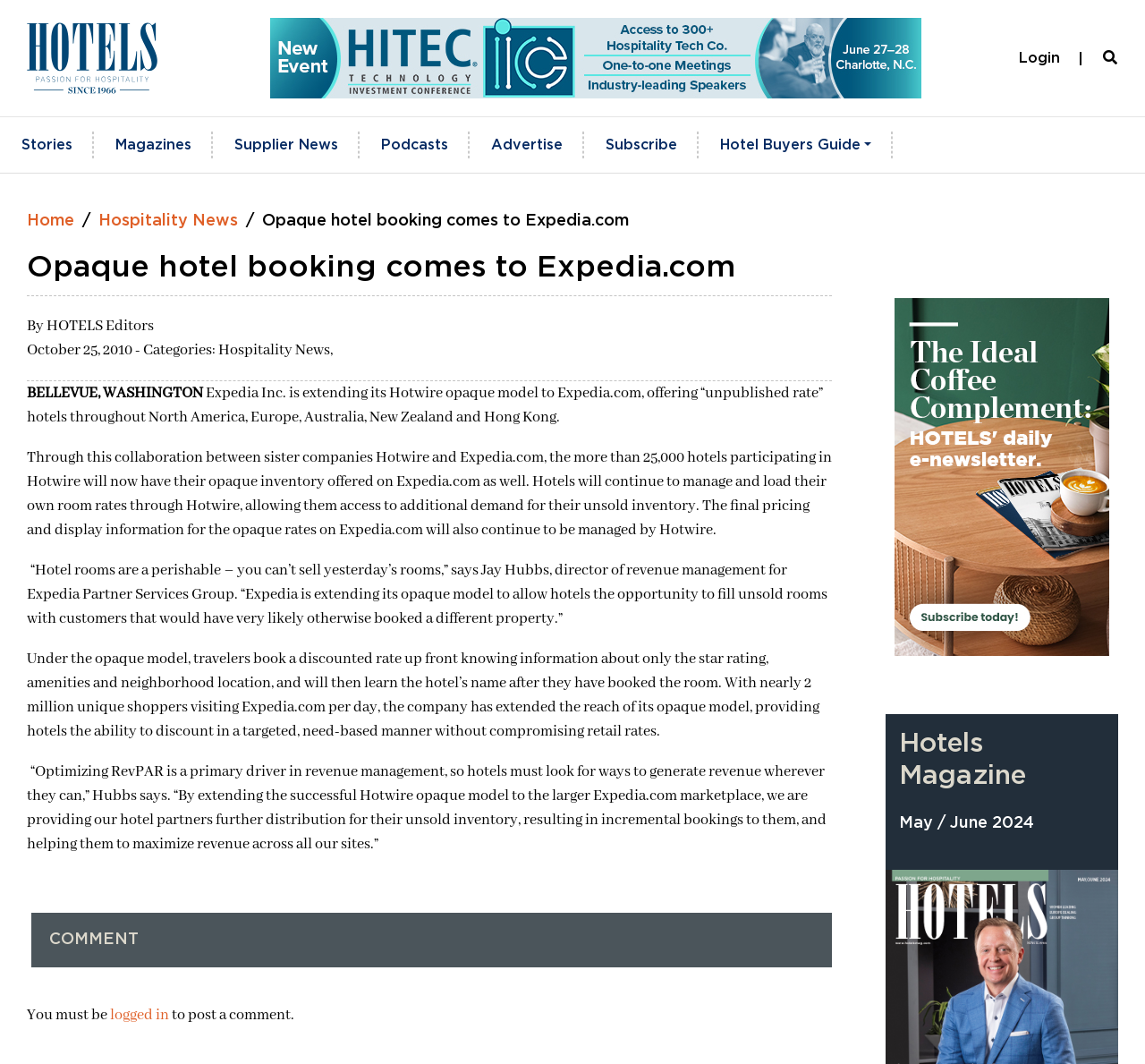Respond with a single word or phrase for the following question: 
What is the topic of the article?

Opaque hotel booking